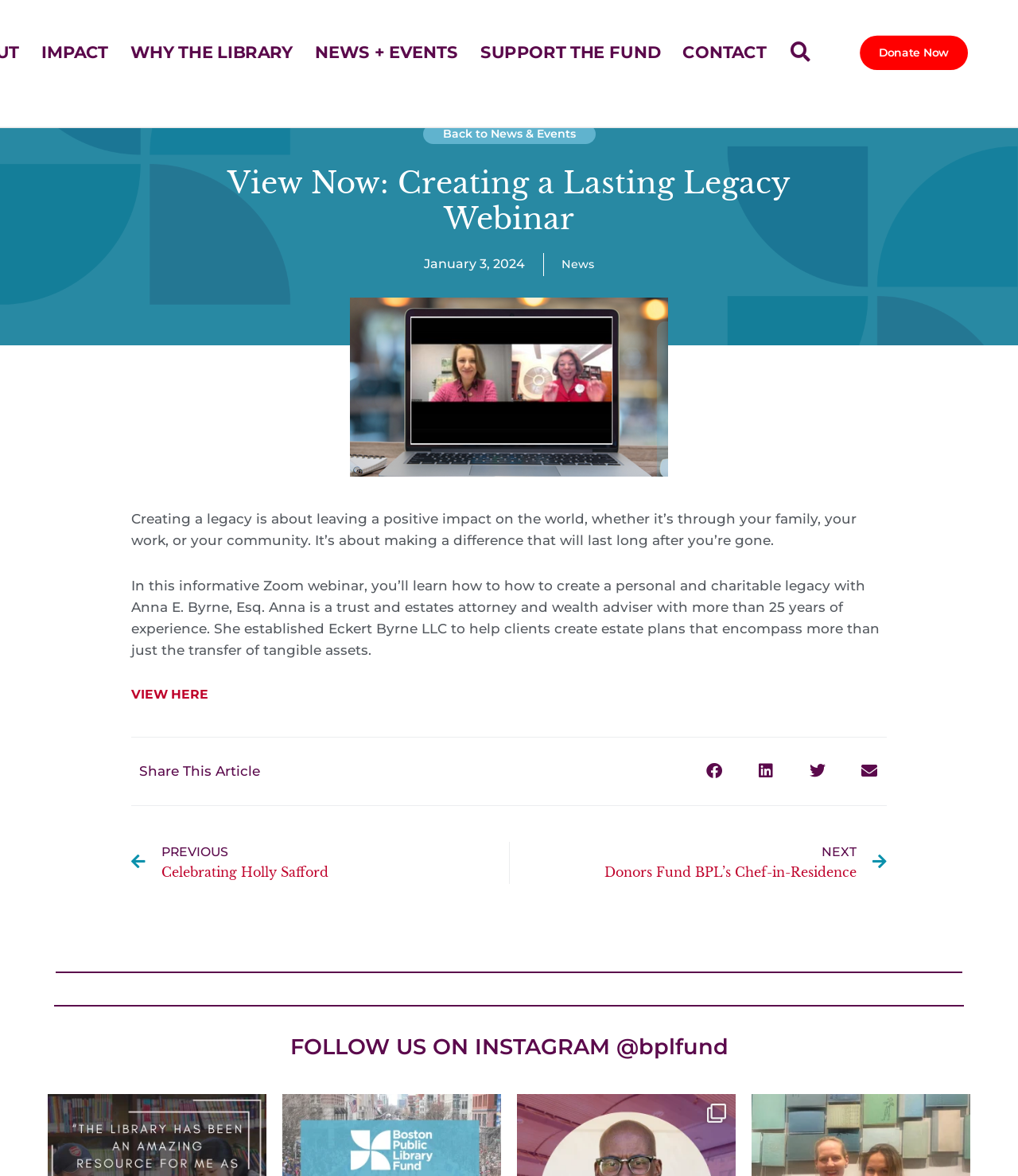Please determine the primary heading and provide its text.

View Now: Creating a Lasting Legacy Webinar